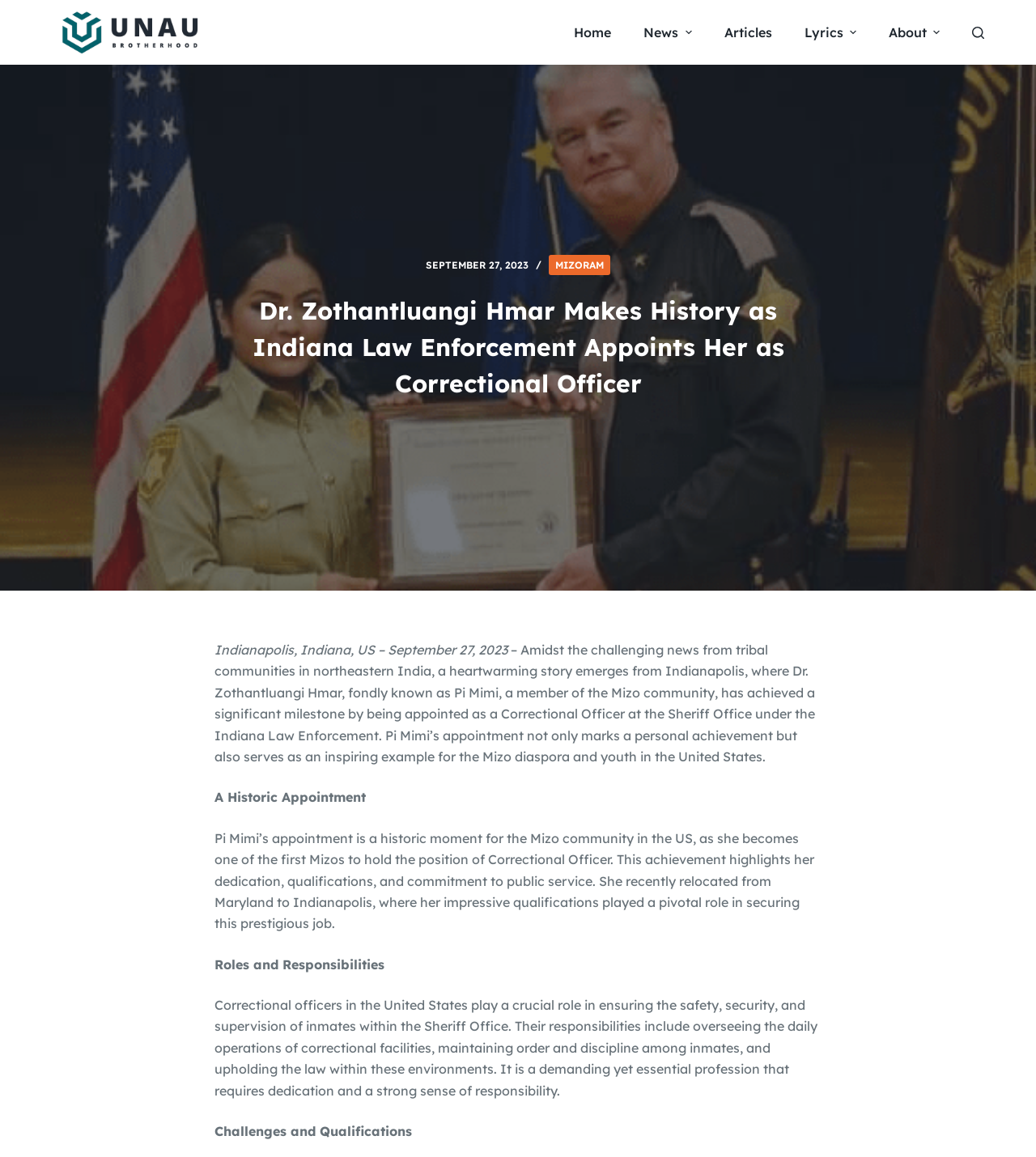Answer the question in one word or a short phrase:
Where did Dr. Zothantluangi Hmar relocate from?

Maryland